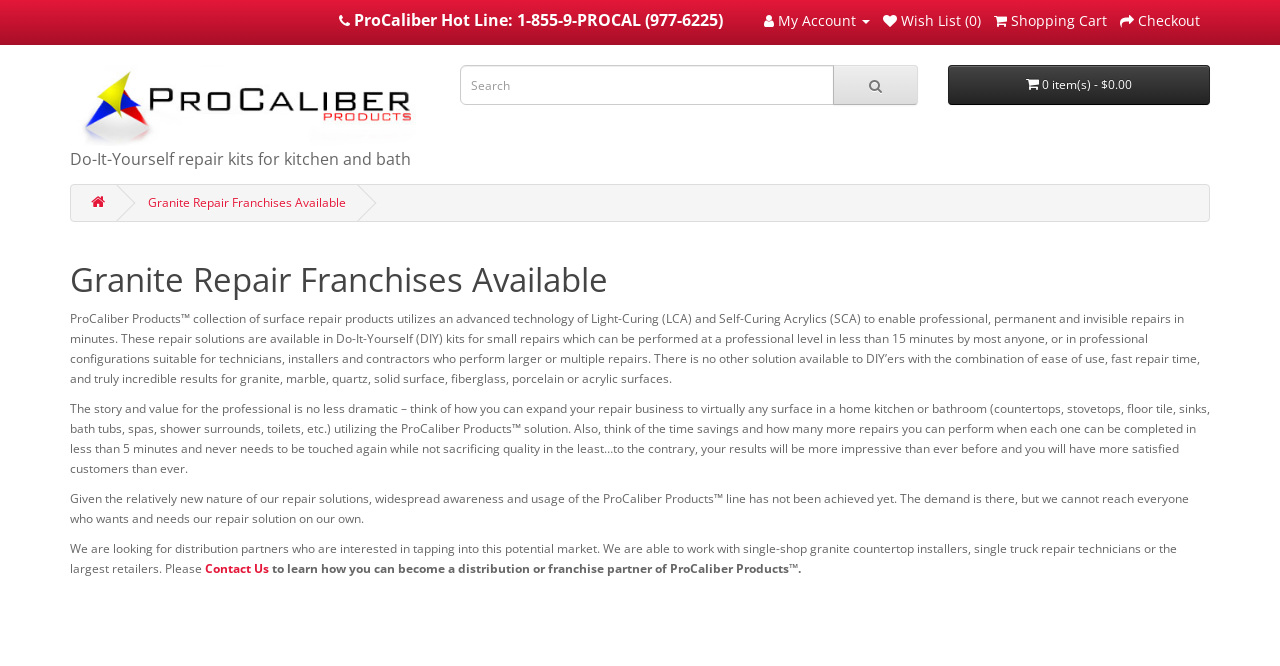What is the purpose of the search box?
Refer to the image and provide a one-word or short phrase answer.

Search products